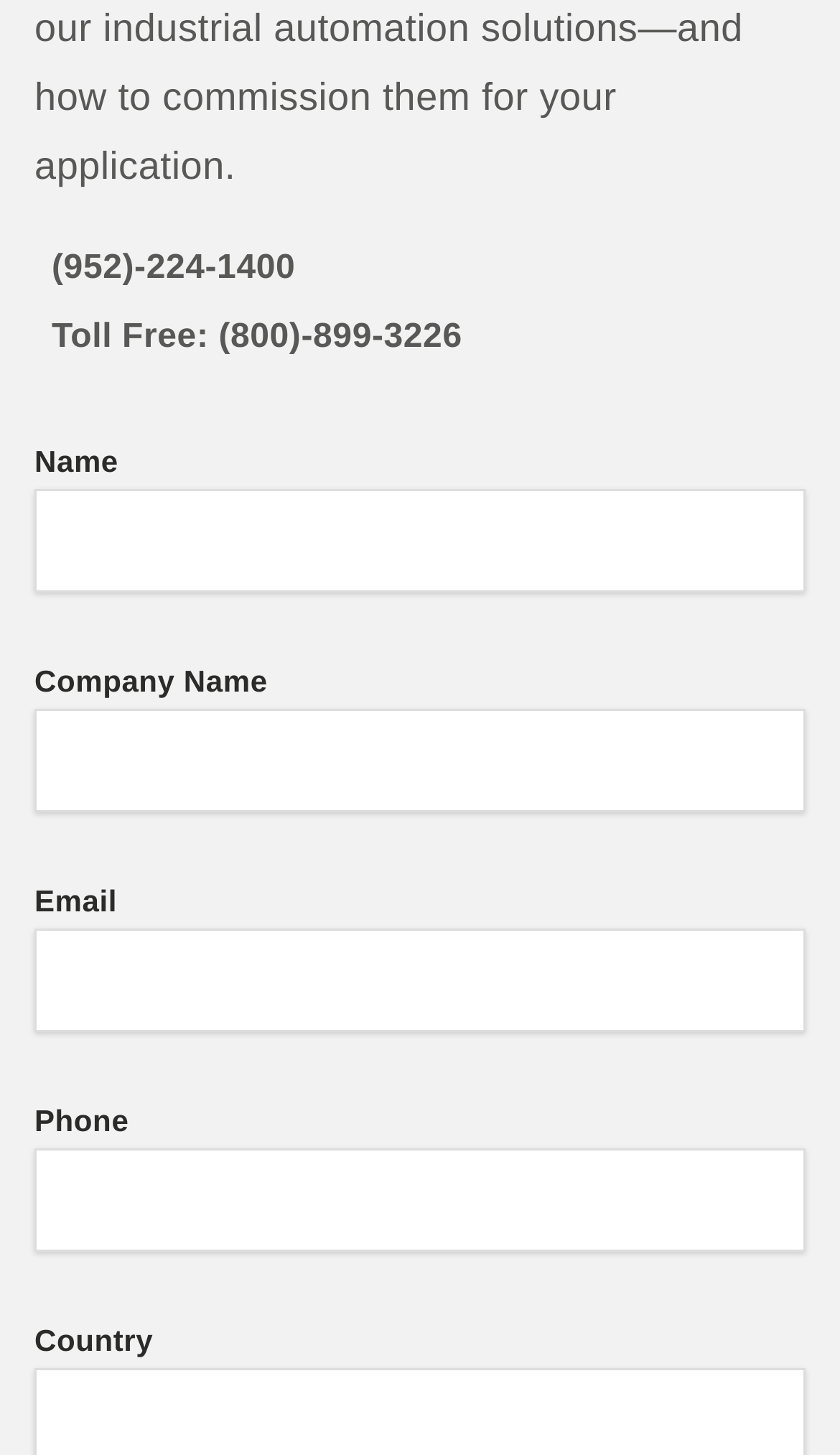Respond with a single word or phrase to the following question:
Is the 'Name' field required?

No